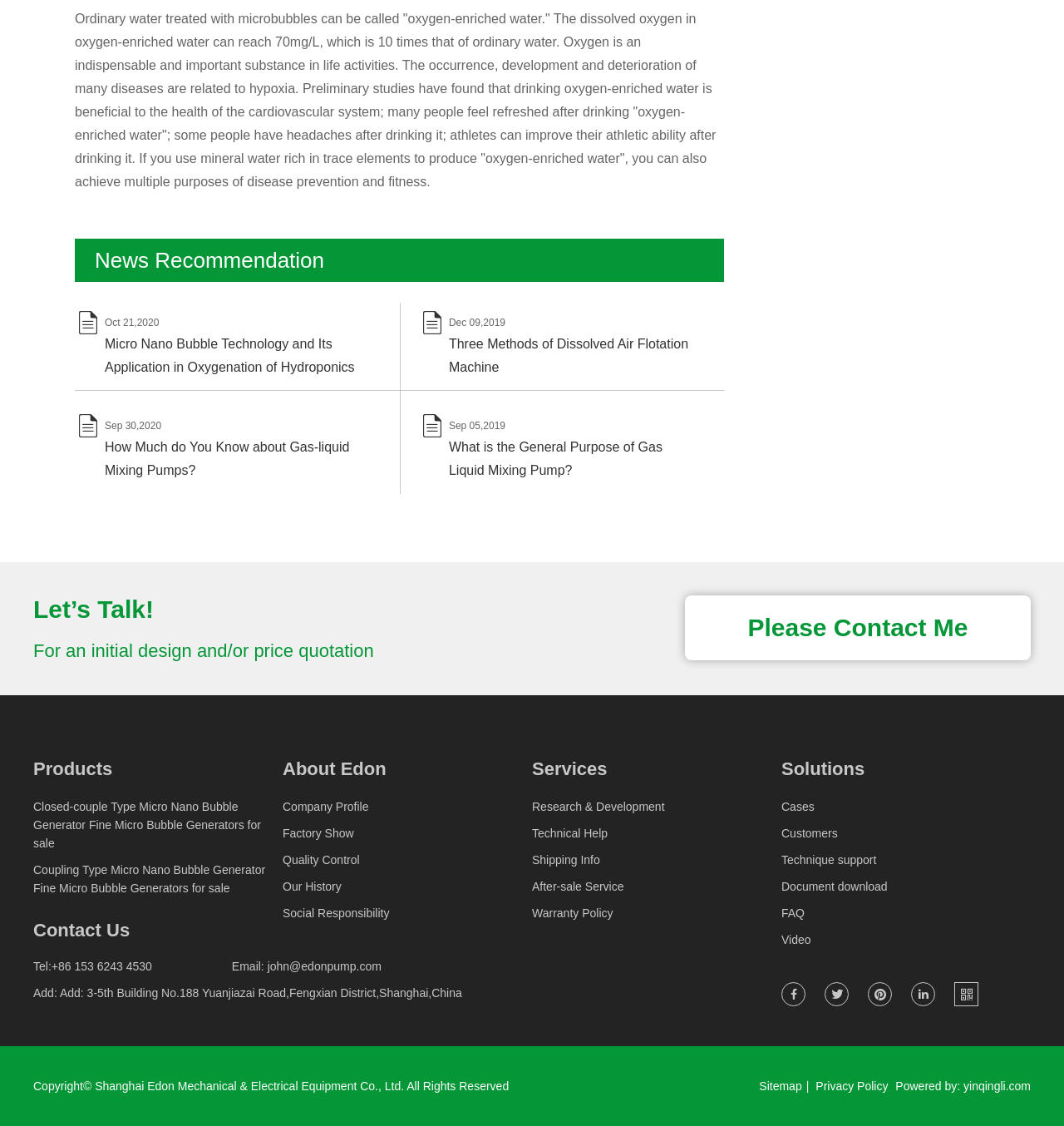Determine the bounding box for the described HTML element: "Sitemap". Ensure the coordinates are four float numbers between 0 and 1 in the format [left, top, right, bottom].

[0.714, 0.958, 0.758, 0.97]